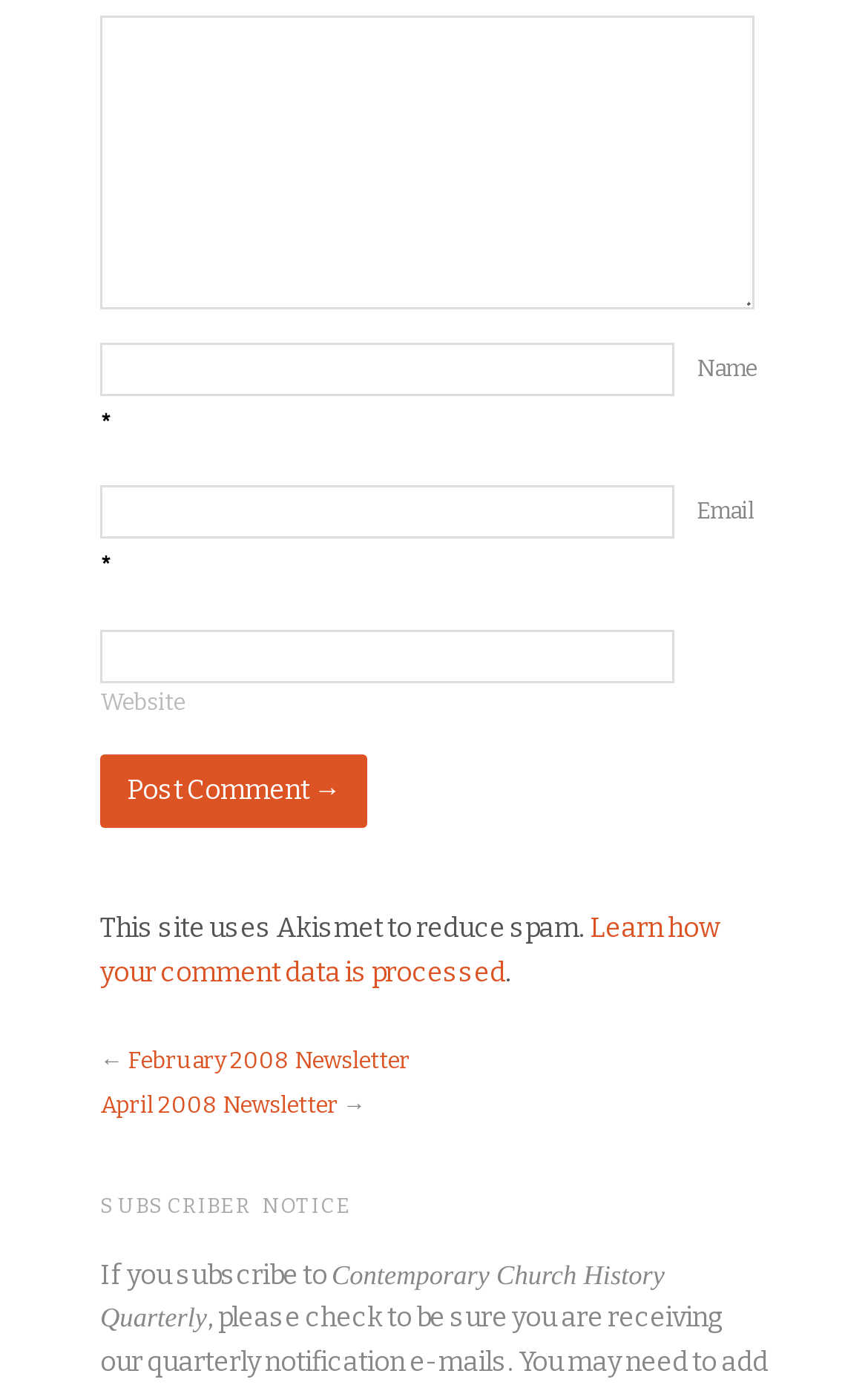Please respond to the question with a concise word or phrase:
What is the relationship between the subscriber and the quarterly?

Subscription